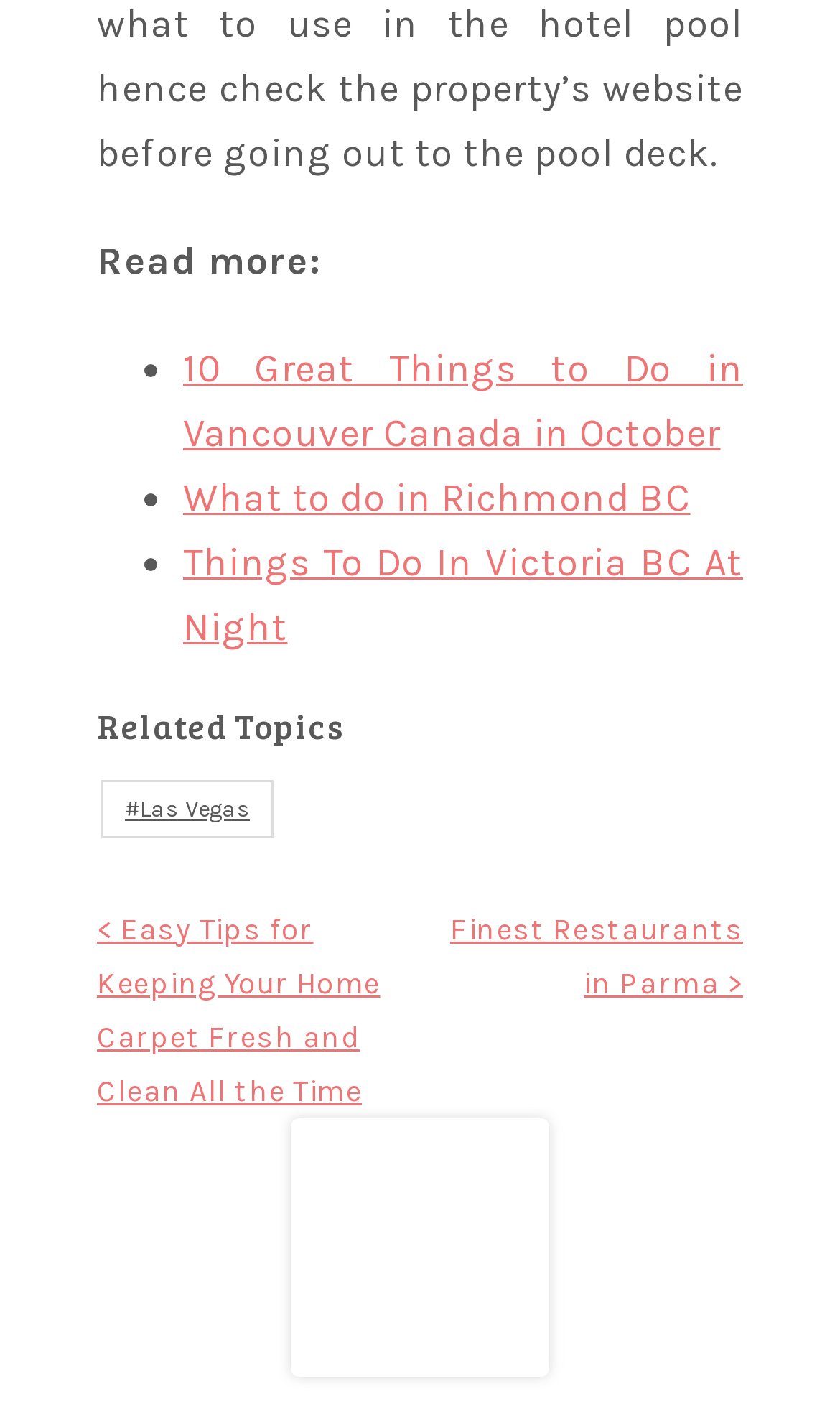How many links are under 'Related Topics'?
Based on the screenshot, answer the question with a single word or phrase.

1